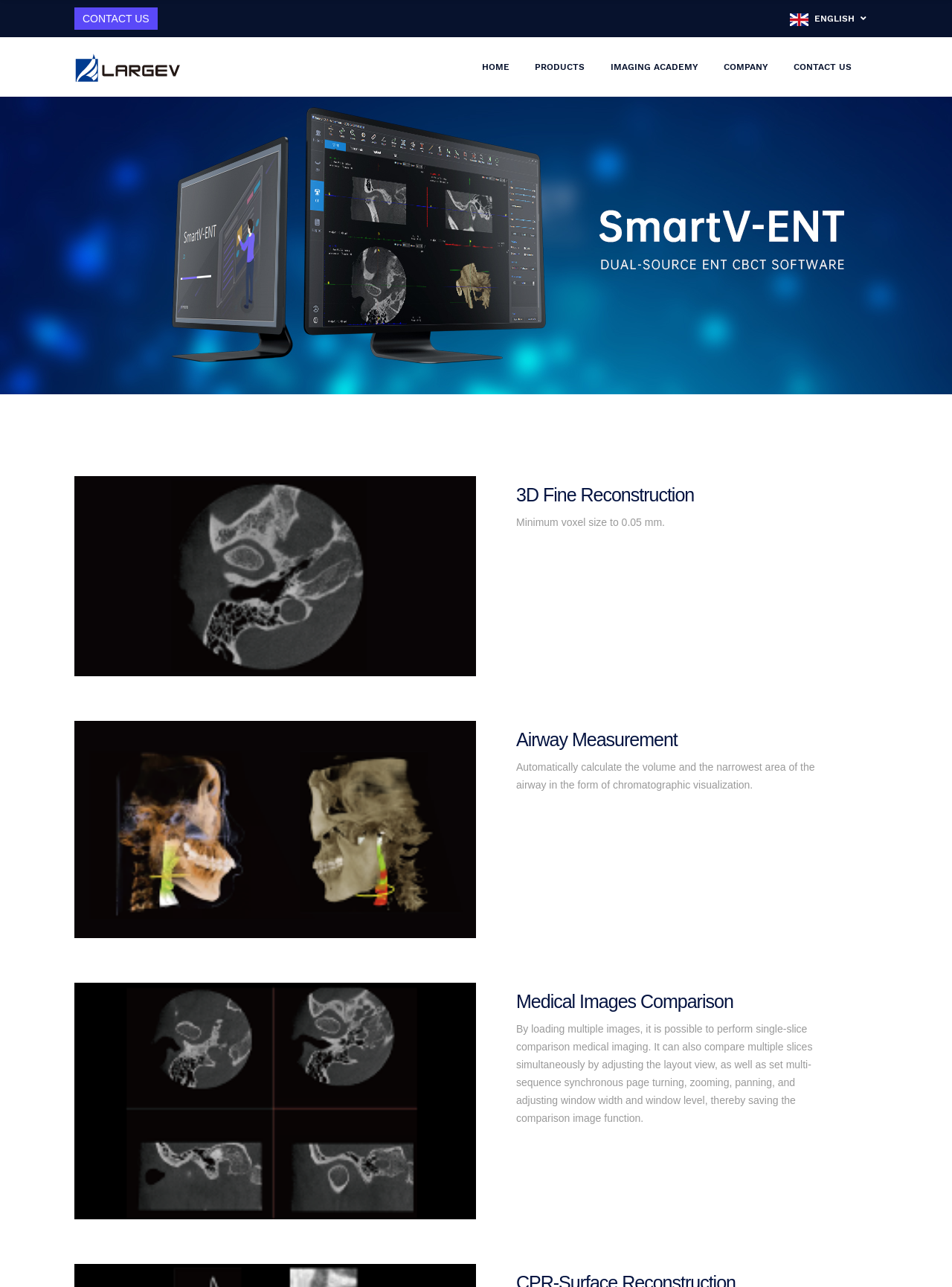Provide a single word or phrase answer to the question: 
What type of images are compared in the 'Medical Images Comparison' feature?

Medical images